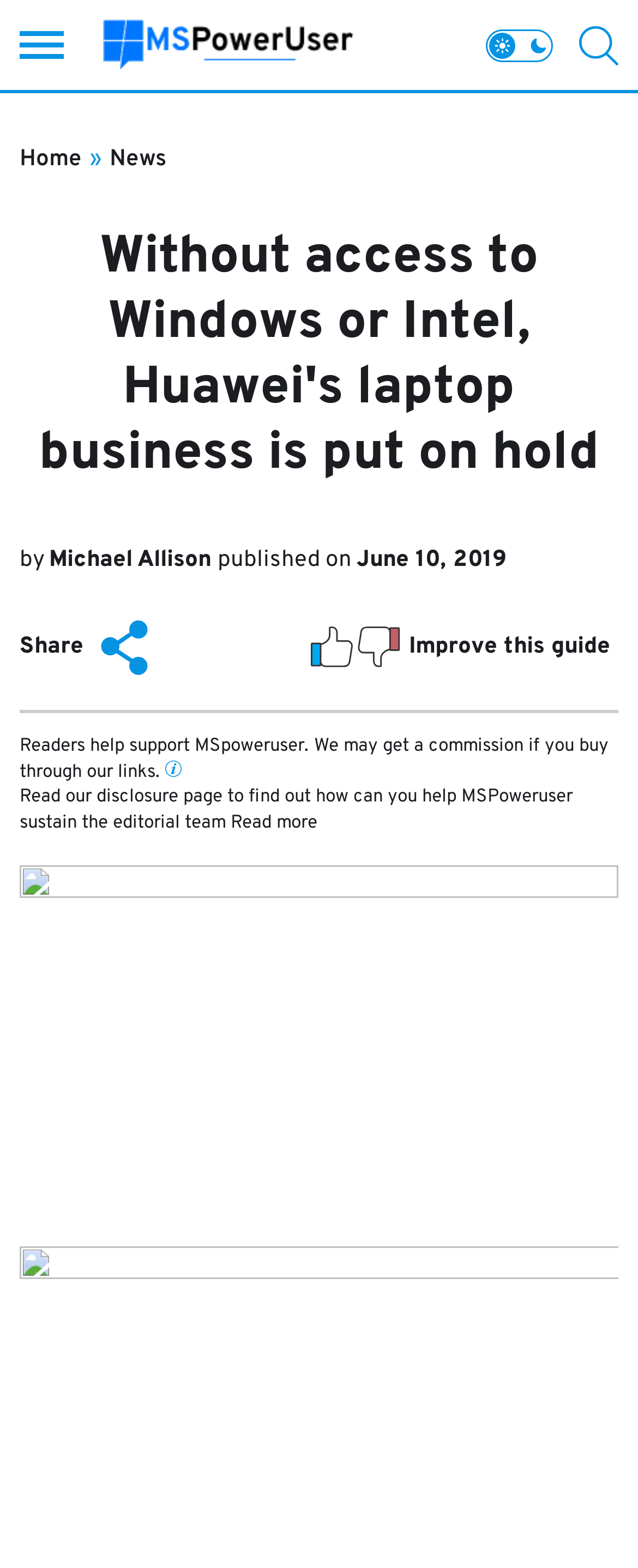Detail the various sections and features present on the webpage.

The webpage appears to be a news article from MSPoweruser, with the title "Without access to Windows or Intel, Huawei's laptop business is put on hold". At the top left, there is a link to the website's homepage, followed by a breadcrumb navigation with links to "Home" and "News". Below the title, the author's name, "Michael Allison", is displayed, along with the publication date, "June 10, 2019".

On the top right, there are three small images, possibly social media icons, and a search icon button. Below the title, there is a share button with a "Share icon" image, accompanied by the text "Share this article". 

Further down, there is an image related to article feedback, and a call-to-action to "Improve this guide". A horizontal separator line divides the content, followed by a disclaimer text about affiliate links and a tooltip icon. Below this, there is a link to the "Affiliate Disclosure" page.

The main content of the article is not explicitly described in the accessibility tree, but it is likely to be a news article about Huawei's laptop business. The webpage also features a large figure or image, possibly related to the article's content, which takes up a significant portion of the page.